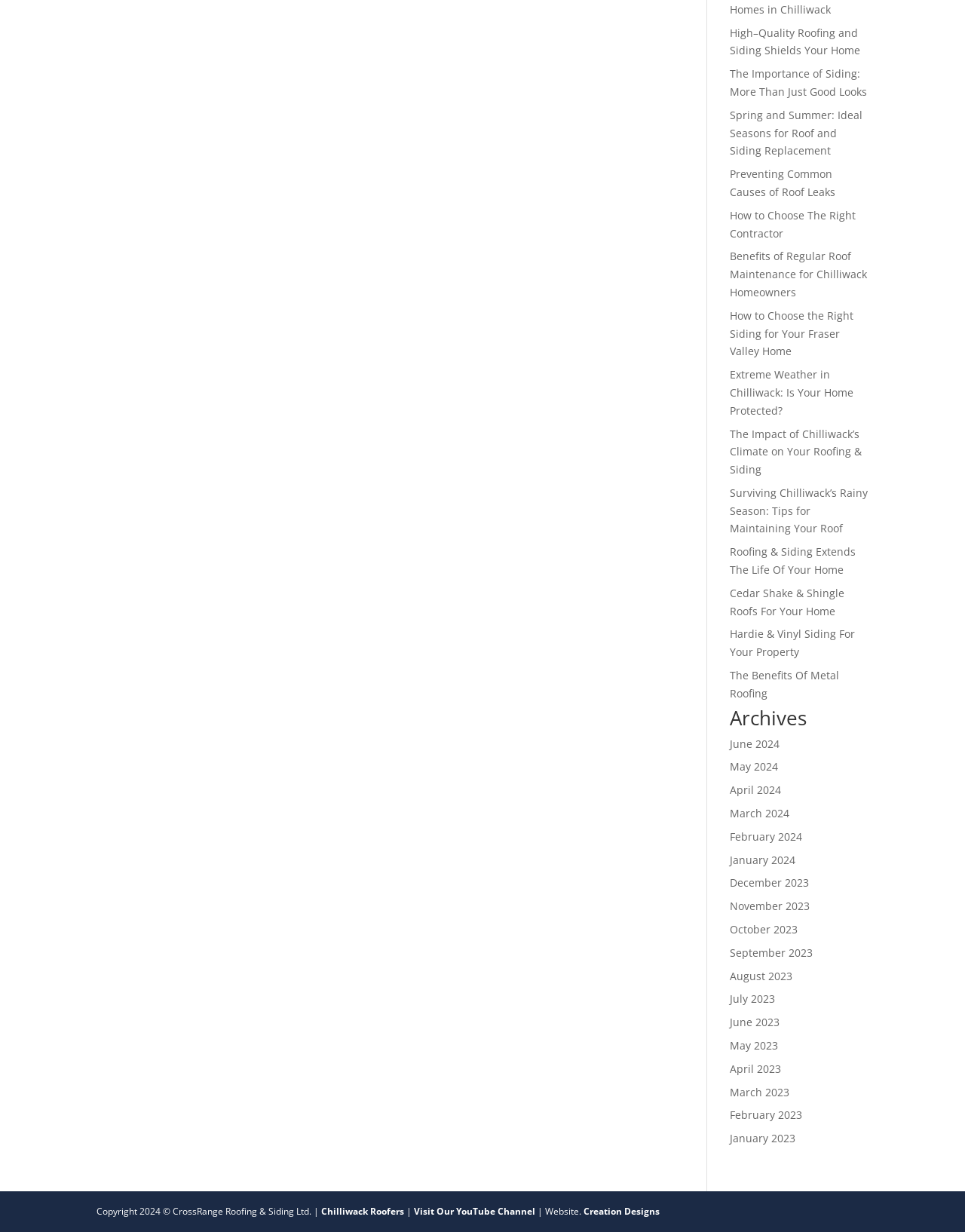What type of content is available in the 'Archives' section?
Using the image, elaborate on the answer with as much detail as possible.

The 'Archives' section contains links to monthly archives, with each link representing a specific month and year, such as 'June 2024', 'May 2024', and so on.